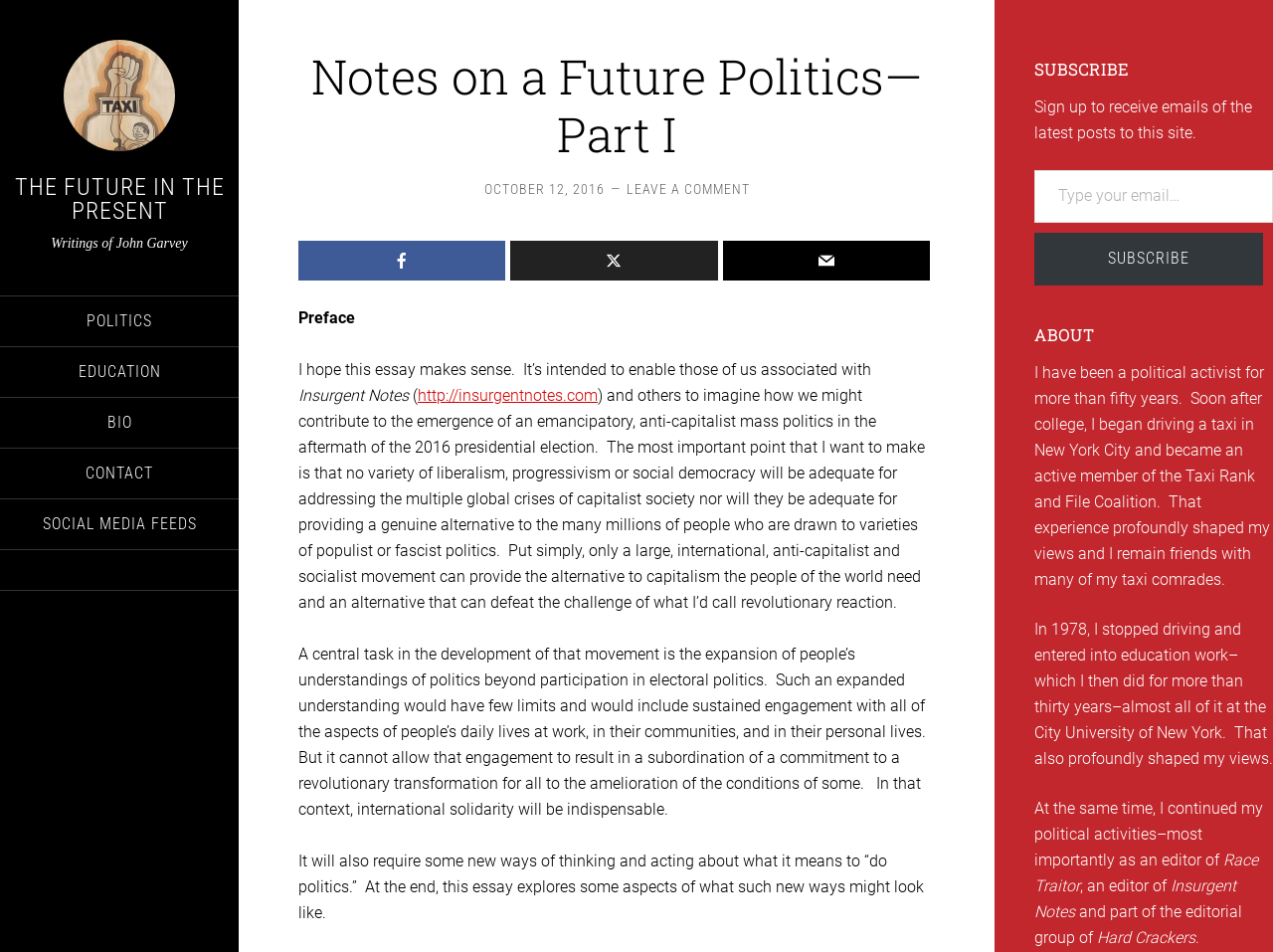Please give a short response to the question using one word or a phrase:
What is the topic of the essay?

Future politics